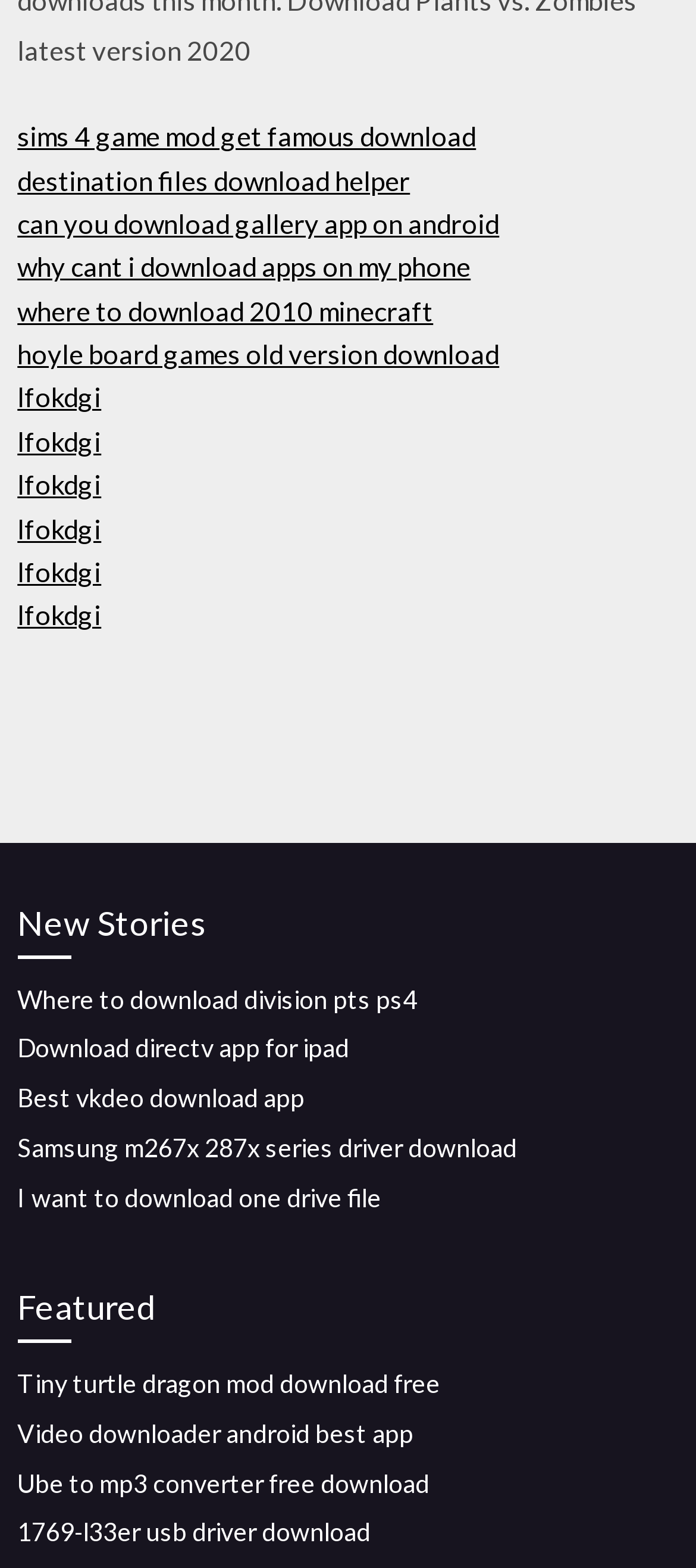Identify the bounding box coordinates of the element to click to follow this instruction: 'Explore Featured'. Ensure the coordinates are four float values between 0 and 1, provided as [left, top, right, bottom].

[0.025, 0.817, 0.975, 0.857]